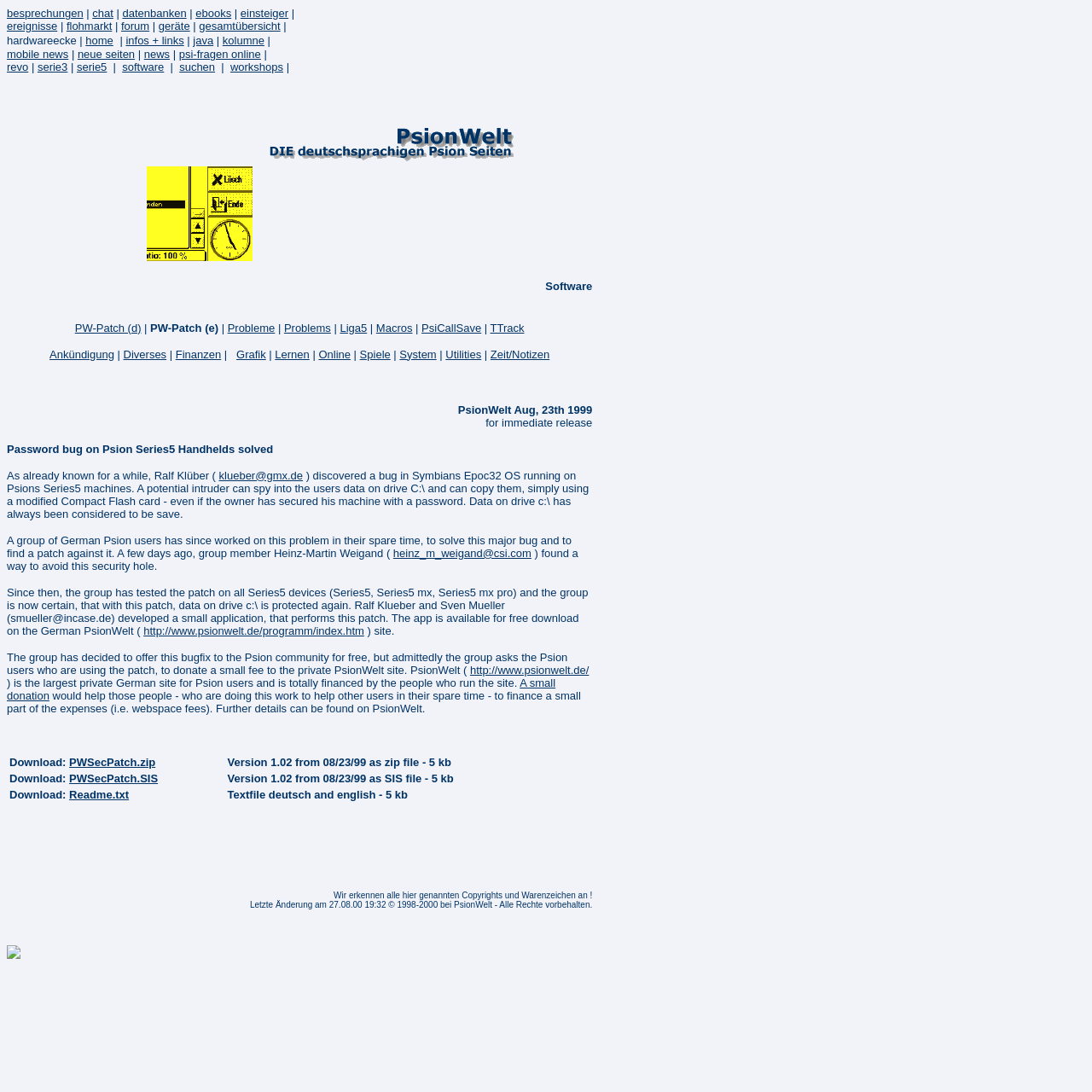Please identify the bounding box coordinates of the element that needs to be clicked to execute the following command: "check PsiCallSave". Provide the bounding box using four float numbers between 0 and 1, formatted as [left, top, right, bottom].

[0.386, 0.294, 0.441, 0.306]